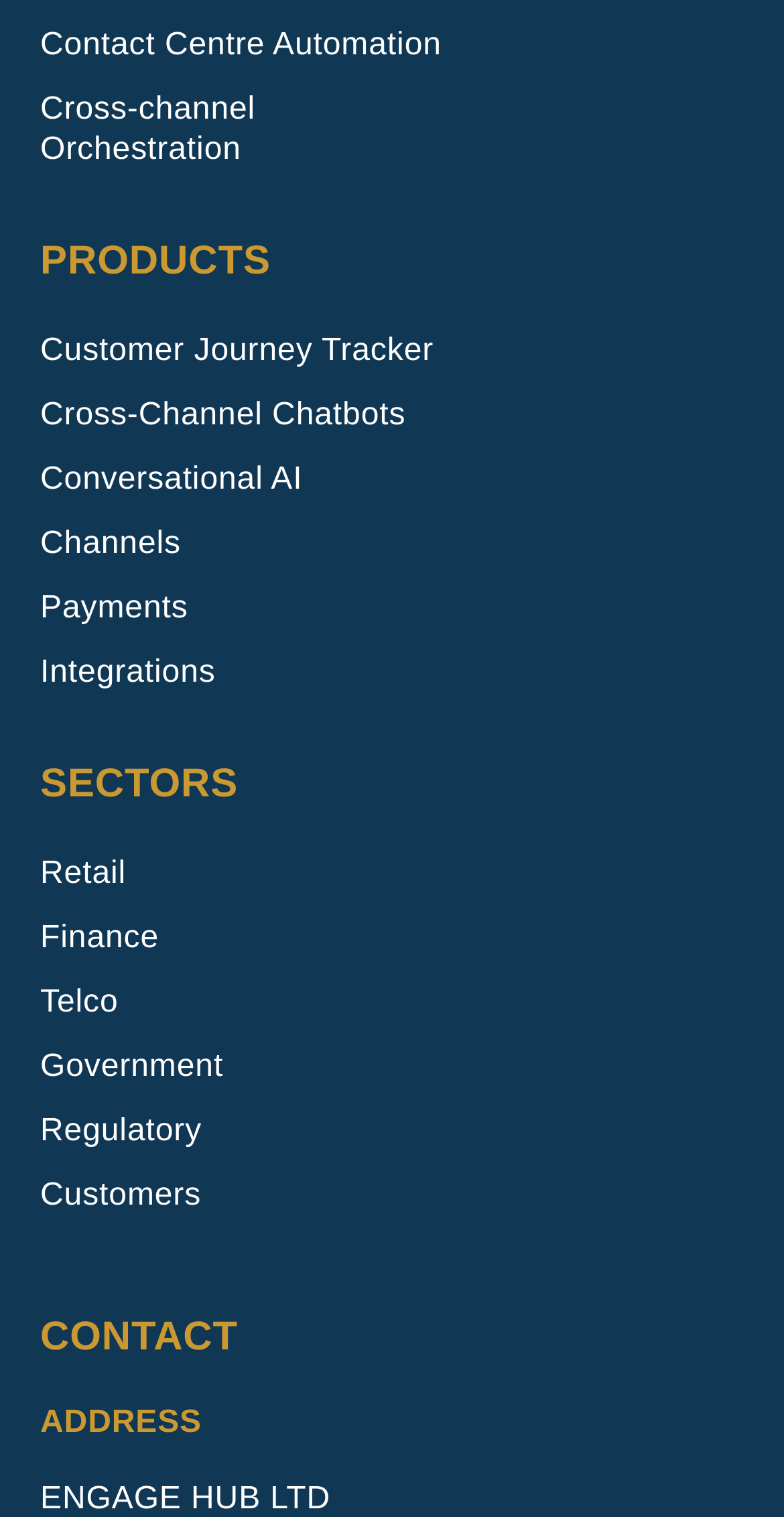Find the bounding box coordinates of the area that needs to be clicked in order to achieve the following instruction: "View Customer Journey Tracker". The coordinates should be specified as four float numbers between 0 and 1, i.e., [left, top, right, bottom].

[0.051, 0.218, 0.564, 0.245]